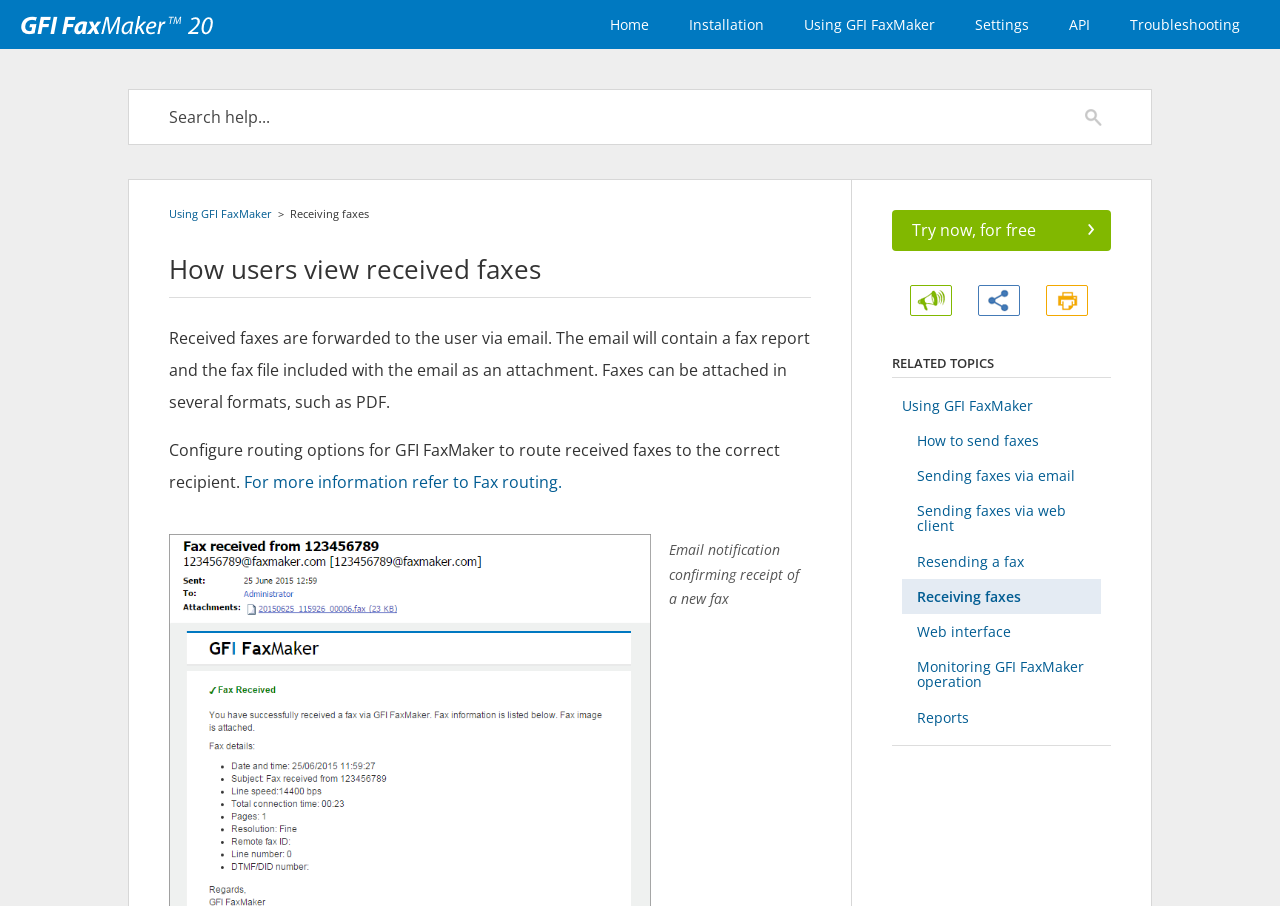Determine the bounding box coordinates of the region I should click to achieve the following instruction: "Search for help". Ensure the bounding box coordinates are four float numbers between 0 and 1, i.e., [left, top, right, bottom].

[0.132, 0.11, 0.868, 0.148]